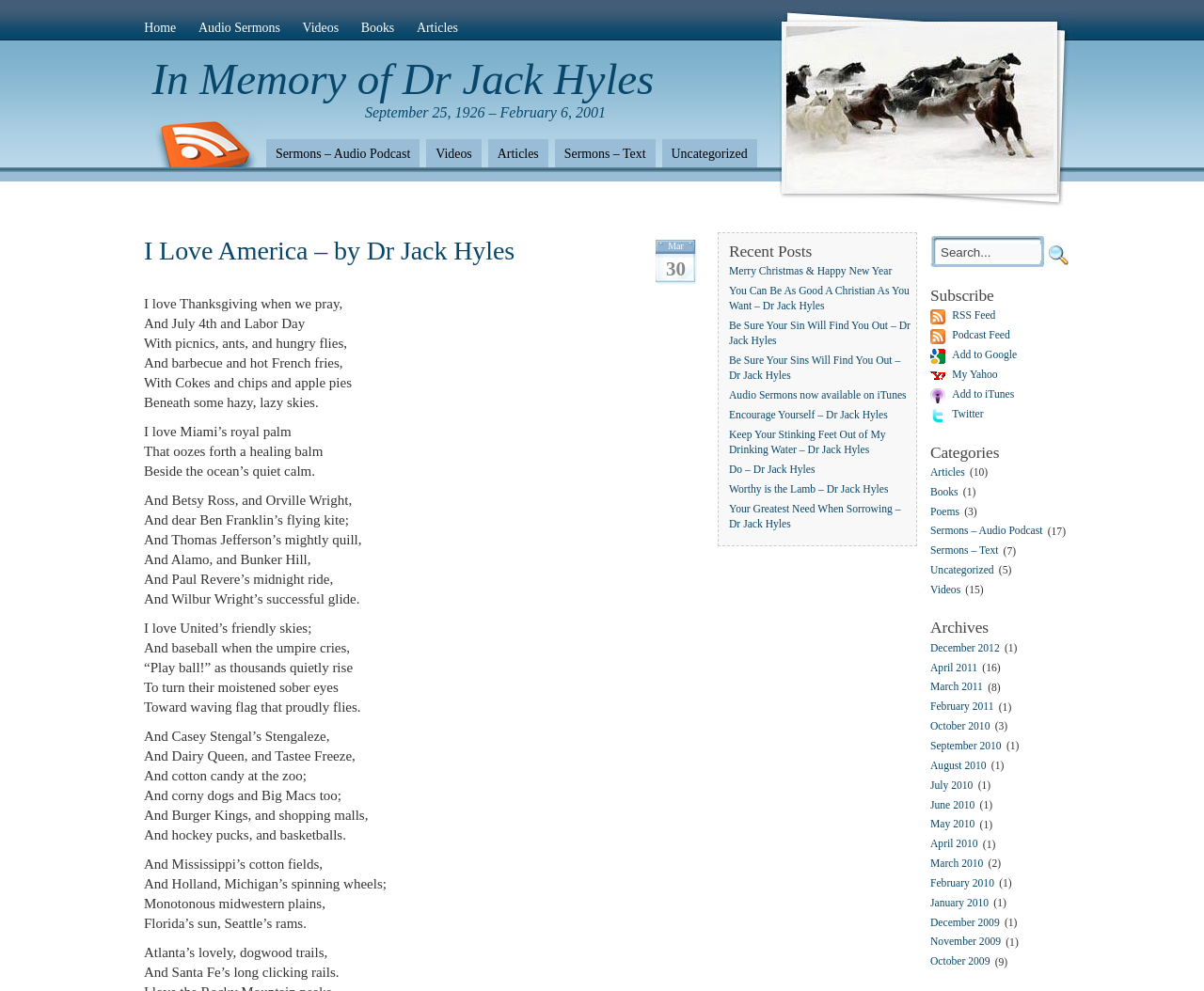What is the main heading displayed on the webpage? Please provide the text.

I Love America – by Dr Jack Hyles